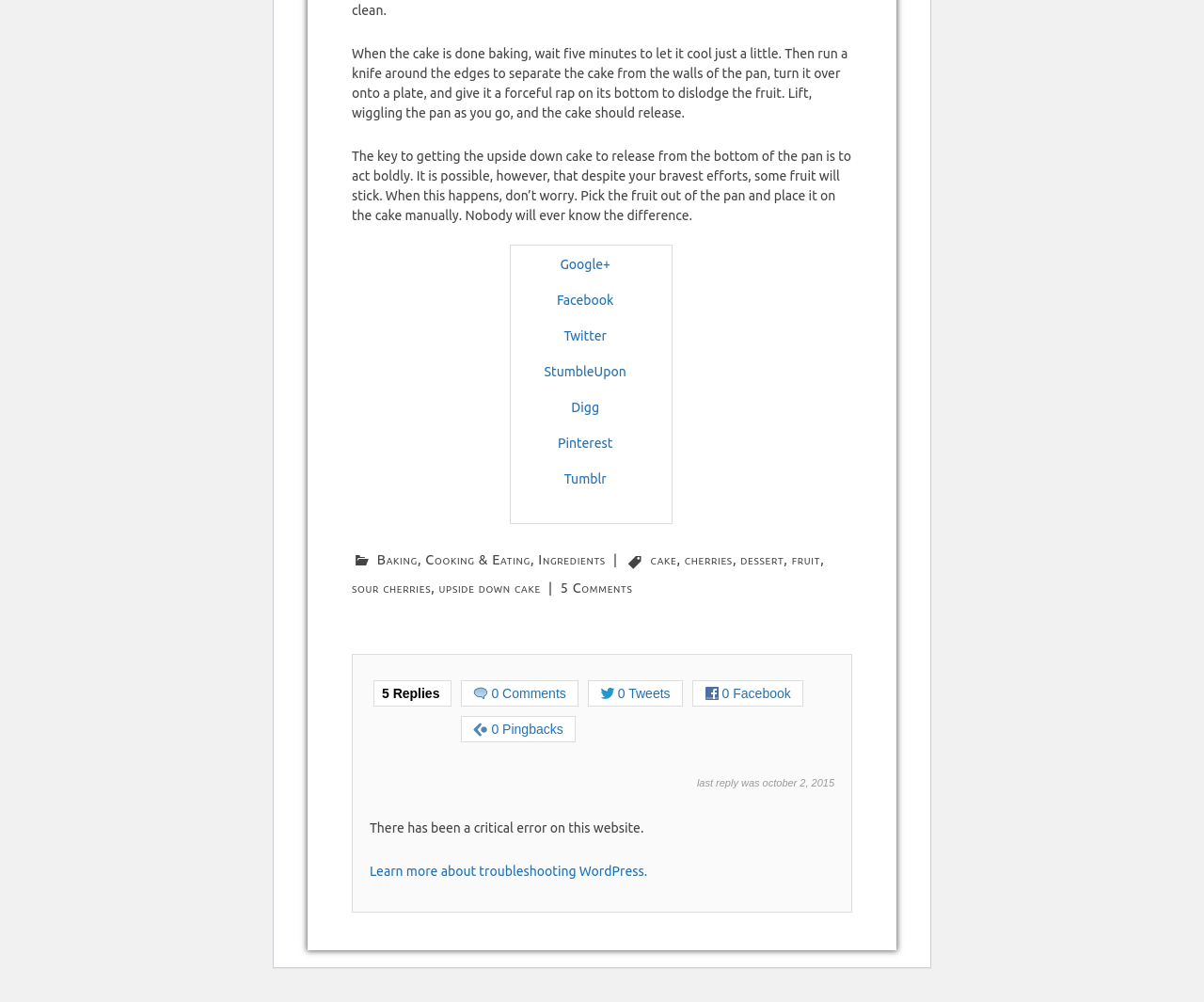Please identify the bounding box coordinates of the clickable region that I should interact with to perform the following instruction: "Share on Google+". The coordinates should be expressed as four float numbers between 0 and 1, i.e., [left, top, right, bottom].

[0.465, 0.257, 0.507, 0.272]